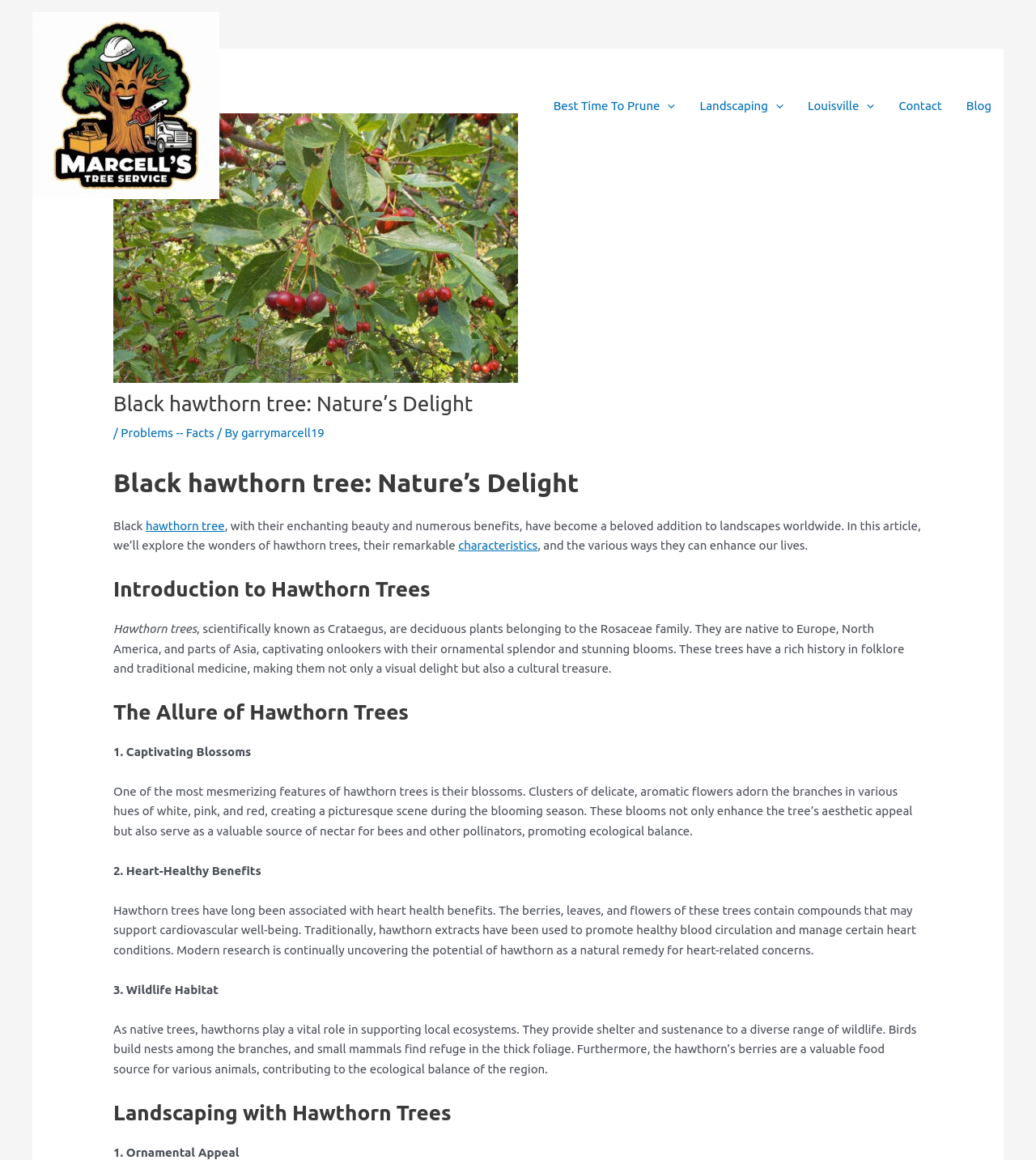Please identify the bounding box coordinates of the clickable region that I should interact with to perform the following instruction: "Explore the 'Landscaping with Hawthorn Trees' section". The coordinates should be expressed as four float numbers between 0 and 1, i.e., [left, top, right, bottom].

[0.109, 0.948, 0.891, 0.971]